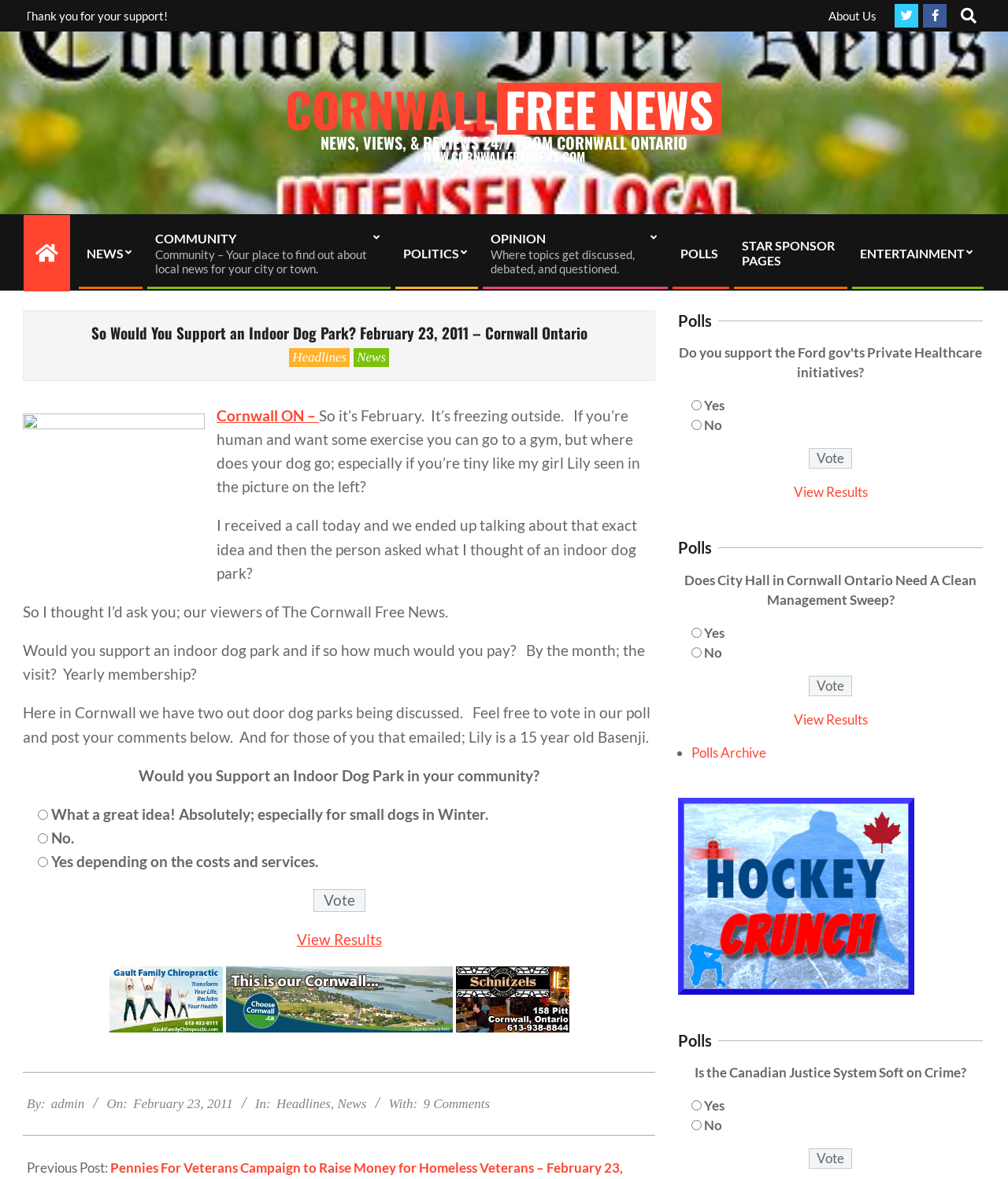Pinpoint the bounding box coordinates of the clickable element to carry out the following instruction: "Vote in the poll."

[0.311, 0.754, 0.362, 0.774]